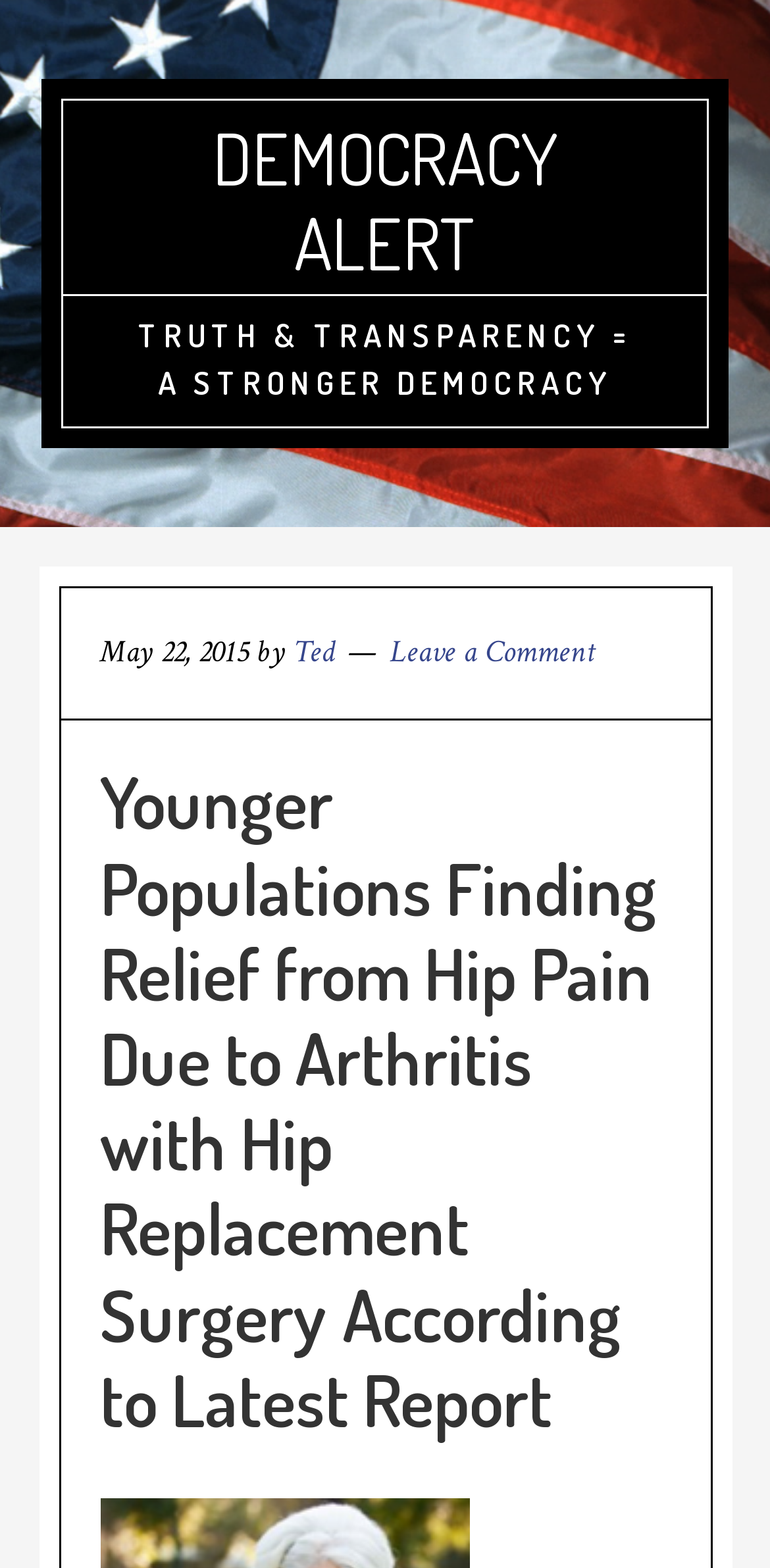Generate a thorough caption that explains the contents of the webpage.

The webpage is titled "Populations Archives - Democracy Alert" and features a prominent link to "DEMOCRACY ALERT" at the top center of the page. Below this link, there is a static text "TRUTH & TRANSPARENCY = A STRONGER DEMOCRACY" that spans most of the page width.

Further down, there is a section with a header that contains a time stamp "May 22, 2015" on the left, followed by the text "by" and a link to "Ted" on the right. Below this, there is a link to "Leave a Comment" on the right side of the page.

The main content of the page is a heading that reads "Younger Populations Finding Relief from Hip Pain Due to Arthritis with Hip Replacement Surgery According to Latest Report", which is a clickable link that spans most of the page width. This heading is positioned below the previous section and takes up a significant amount of vertical space on the page.